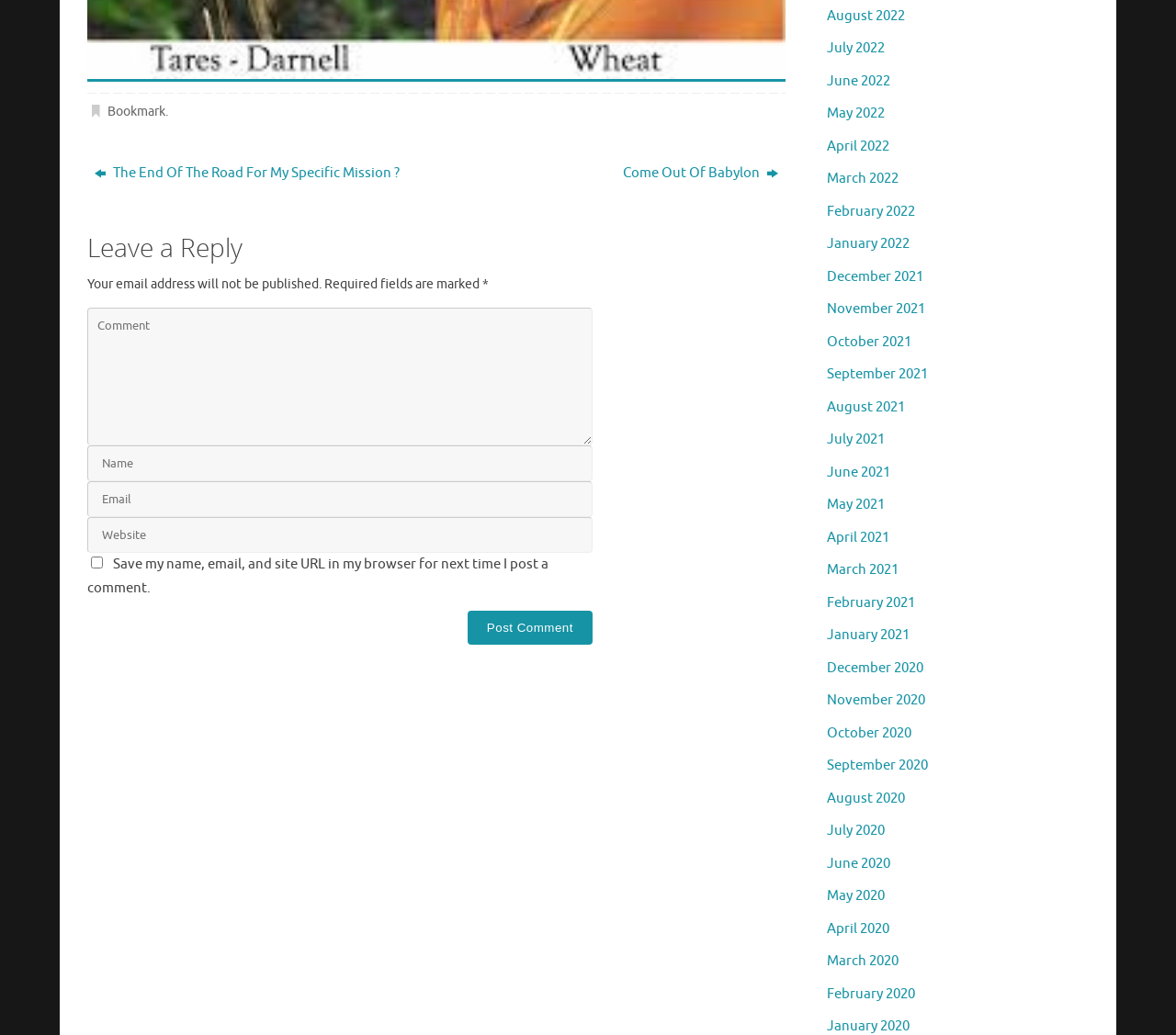How many textboxes are there for commenting?
Answer the question based on the image using a single word or a brief phrase.

4